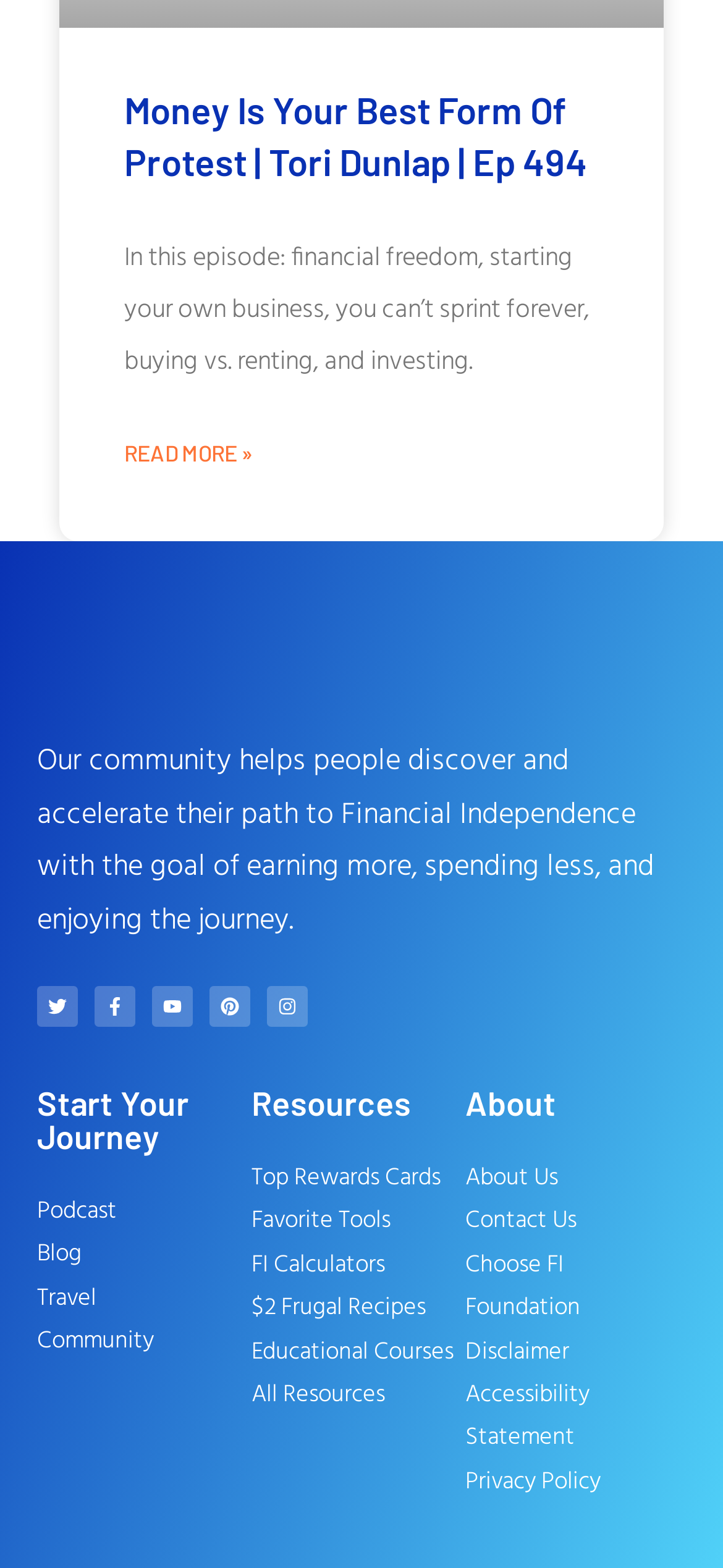Provide the bounding box coordinates of the HTML element described by the text: "Disclaimer".

[0.644, 0.848, 0.94, 0.876]